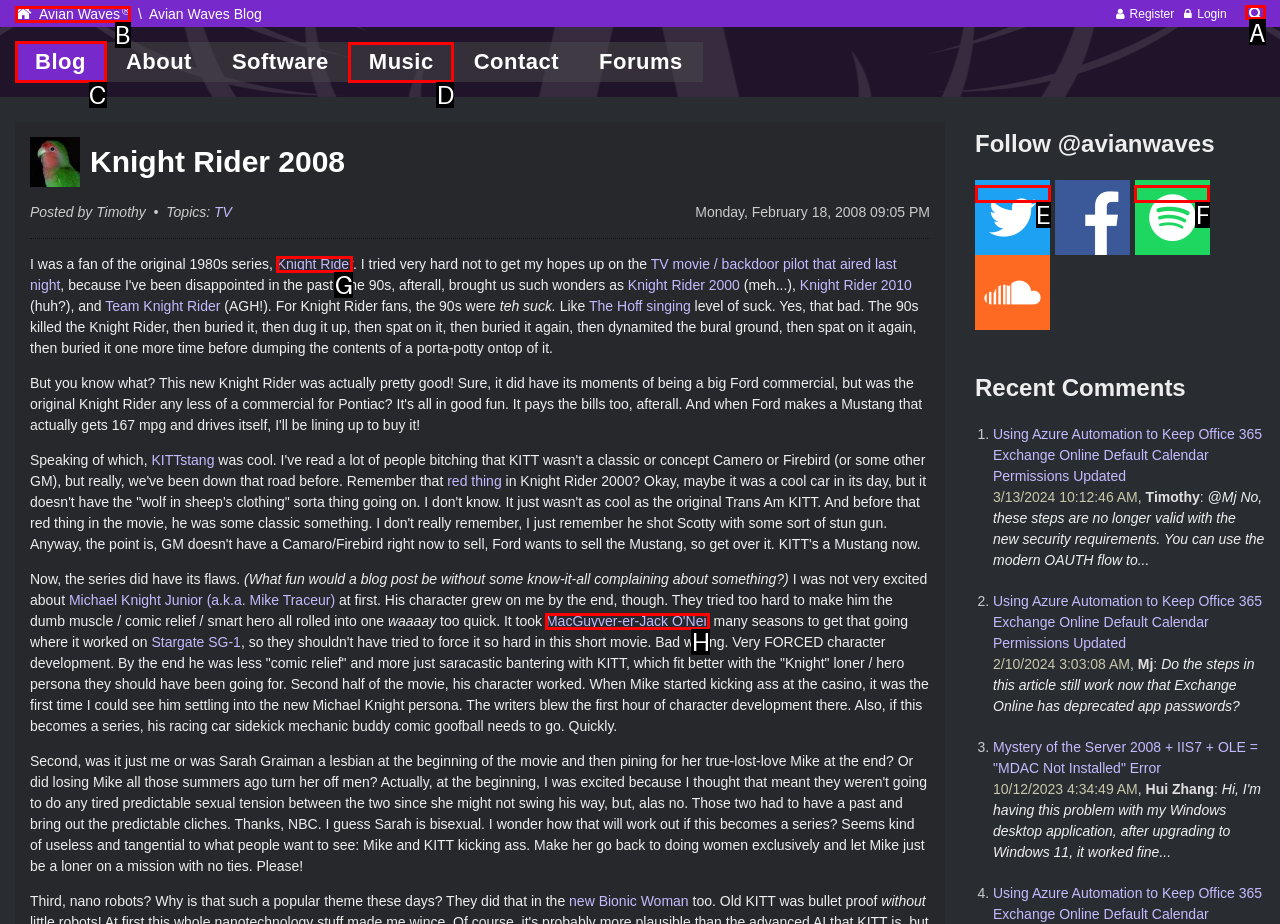Which option should I select to accomplish the task: Click on the 'Blog' link? Respond with the corresponding letter from the given choices.

C